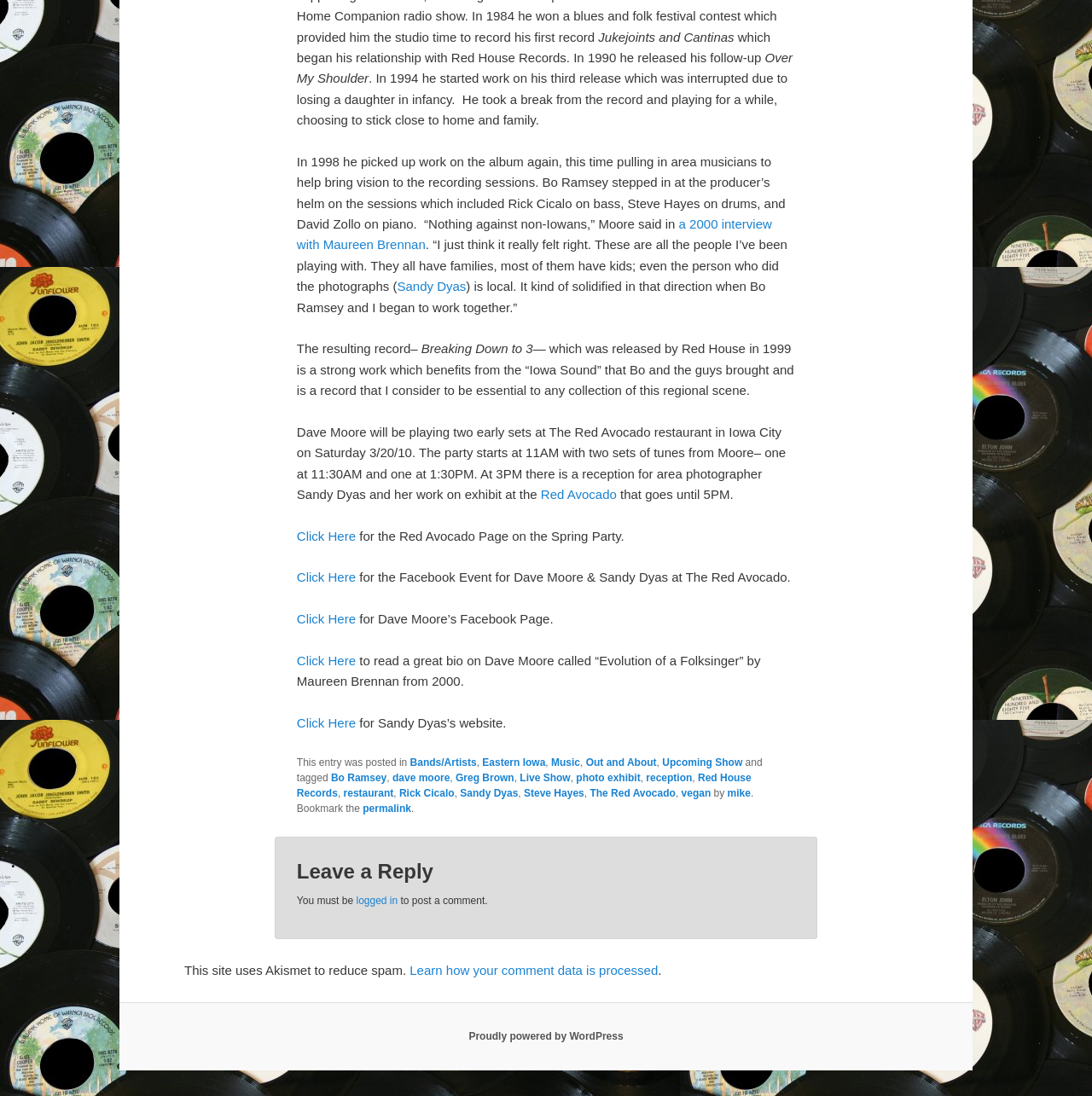What is the name of the album released by Red House in 1999?
Answer the question with just one word or phrase using the image.

Breaking Down to 3